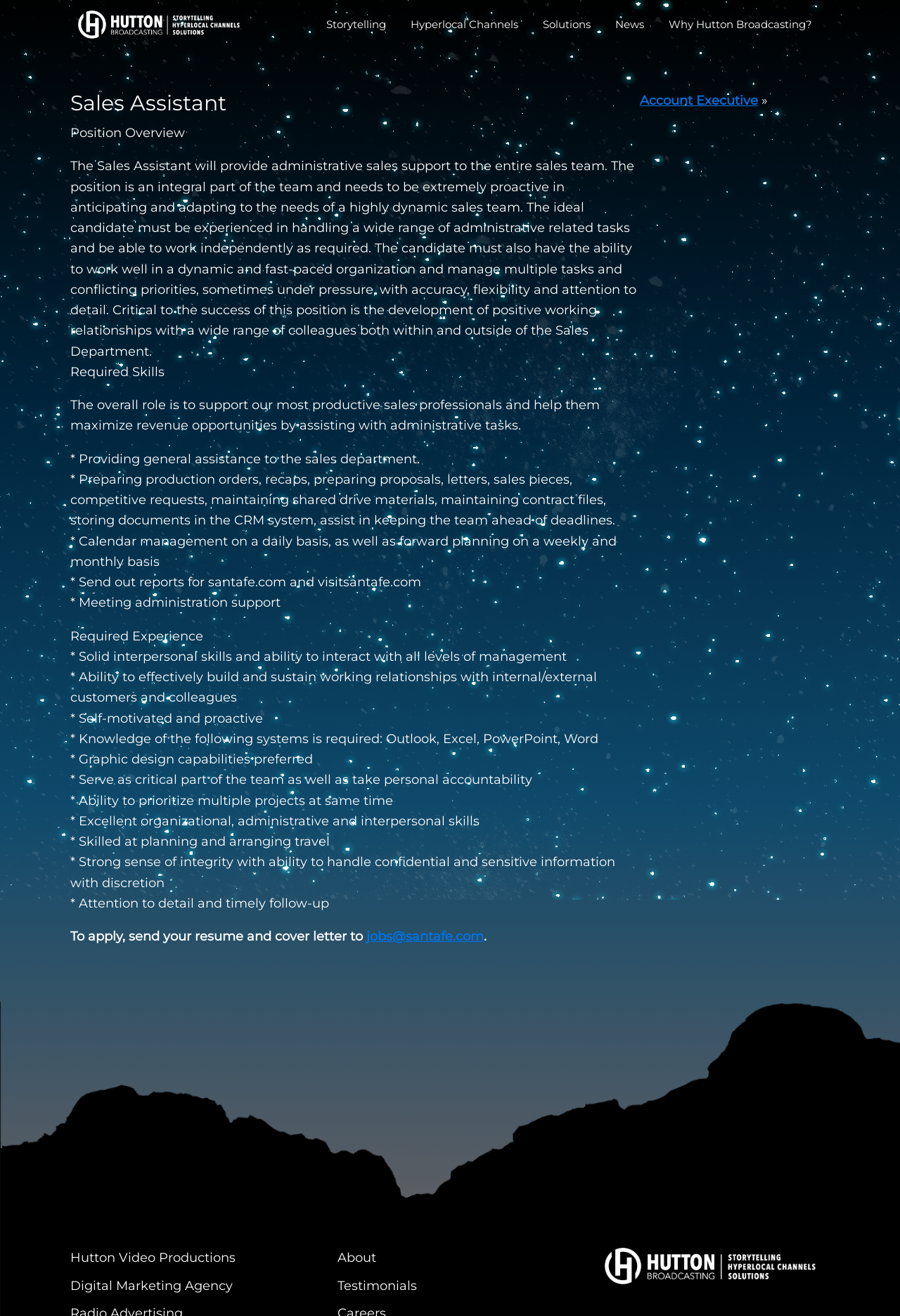Locate the bounding box coordinates of the element that needs to be clicked to carry out the instruction: "Apply for the job by sending an email to 'jobs@santafe.com'". The coordinates should be given as four float numbers ranging from 0 to 1, i.e., [left, top, right, bottom].

[0.407, 0.706, 0.538, 0.717]